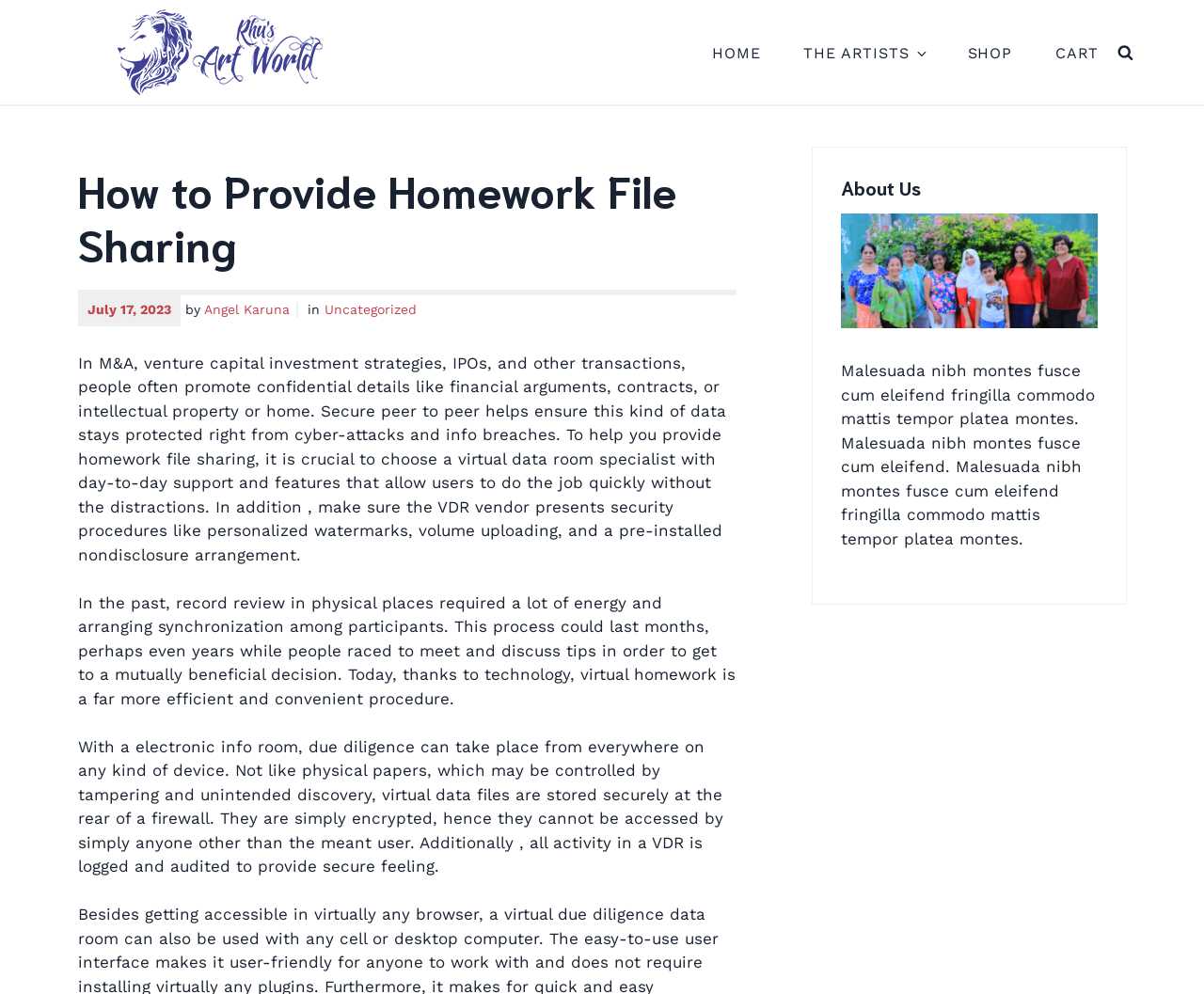Could you determine the bounding box coordinates of the clickable element to complete the instruction: "Visit 'THE ARTISTS' page"? Provide the coordinates as four float numbers between 0 and 1, i.e., [left, top, right, bottom].

[0.667, 0.032, 0.768, 0.073]